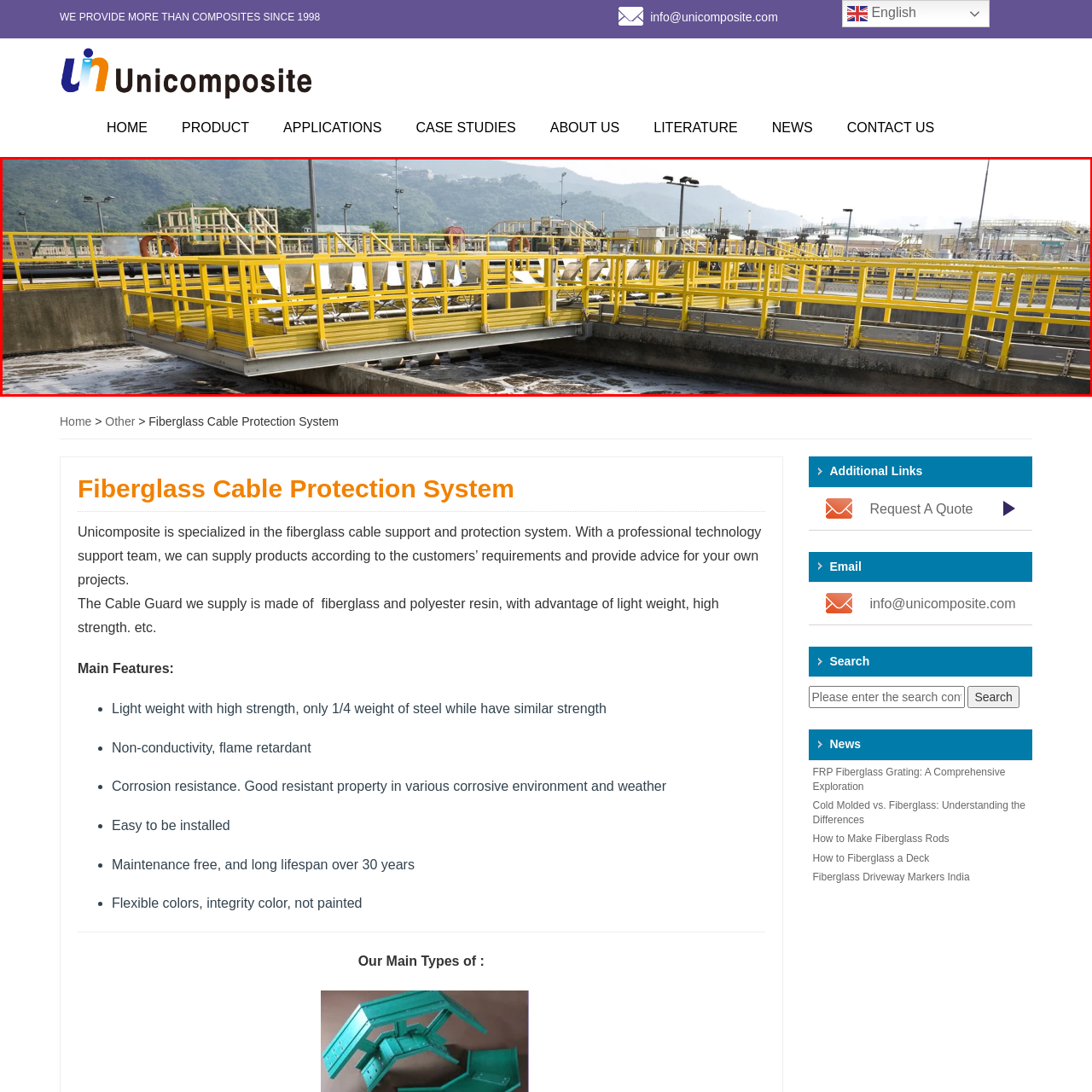What is the purpose of the yellow walkway?
Direct your attention to the image marked by the red bounding box and provide a detailed answer based on the visual details available.

The caption explains that the yellow walkway connects various areas of the water treatment facility, facilitating safe access for personnel while ensuring durability and resistance to environmental elements.